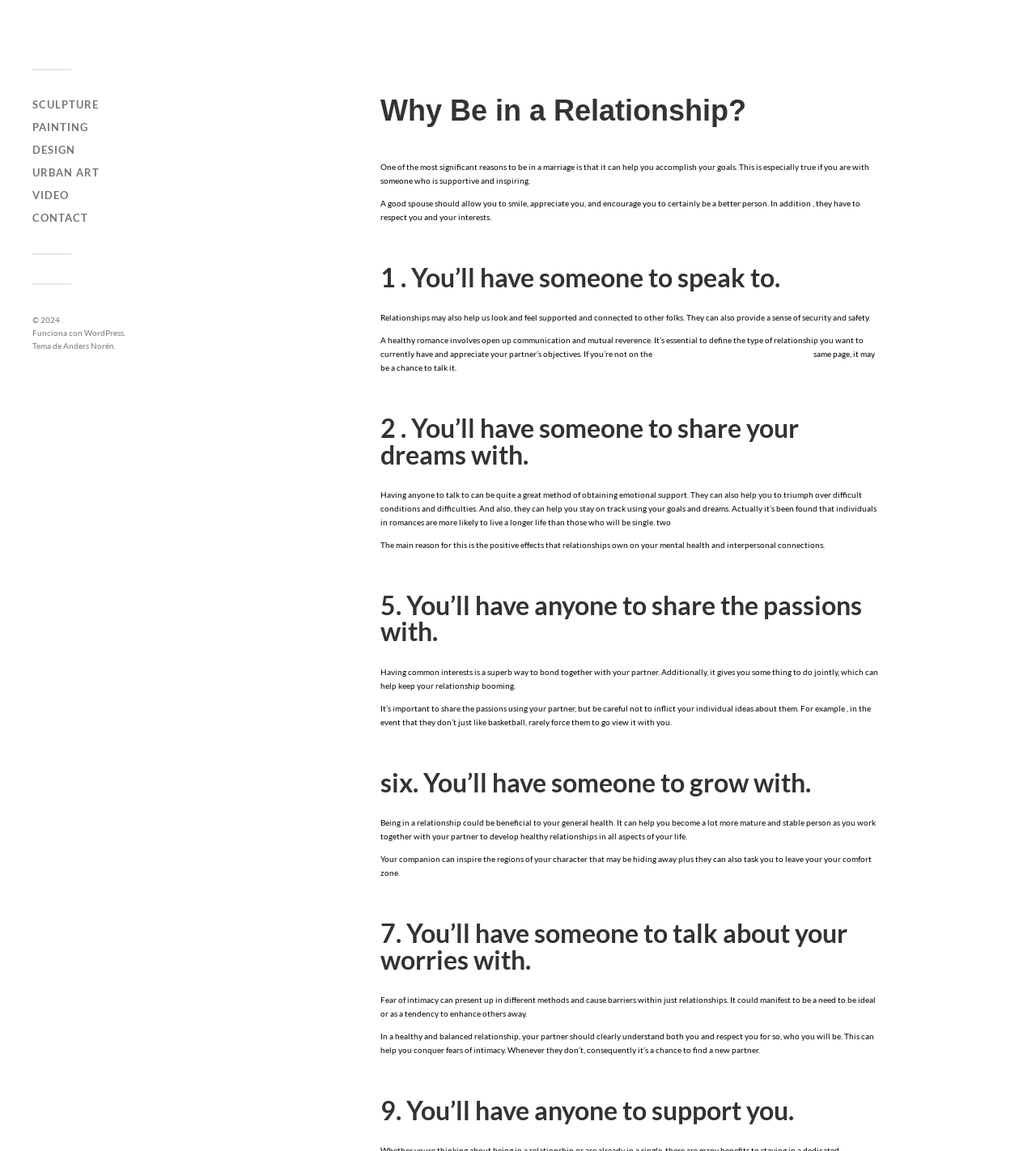What is the importance of open communication in a relationship?
Provide a well-explained and detailed answer to the question.

Open communication is essential in a healthy relationship, which involves mutual respect and helps define the type of relationship you want to have and appreciate your partner's objectives.